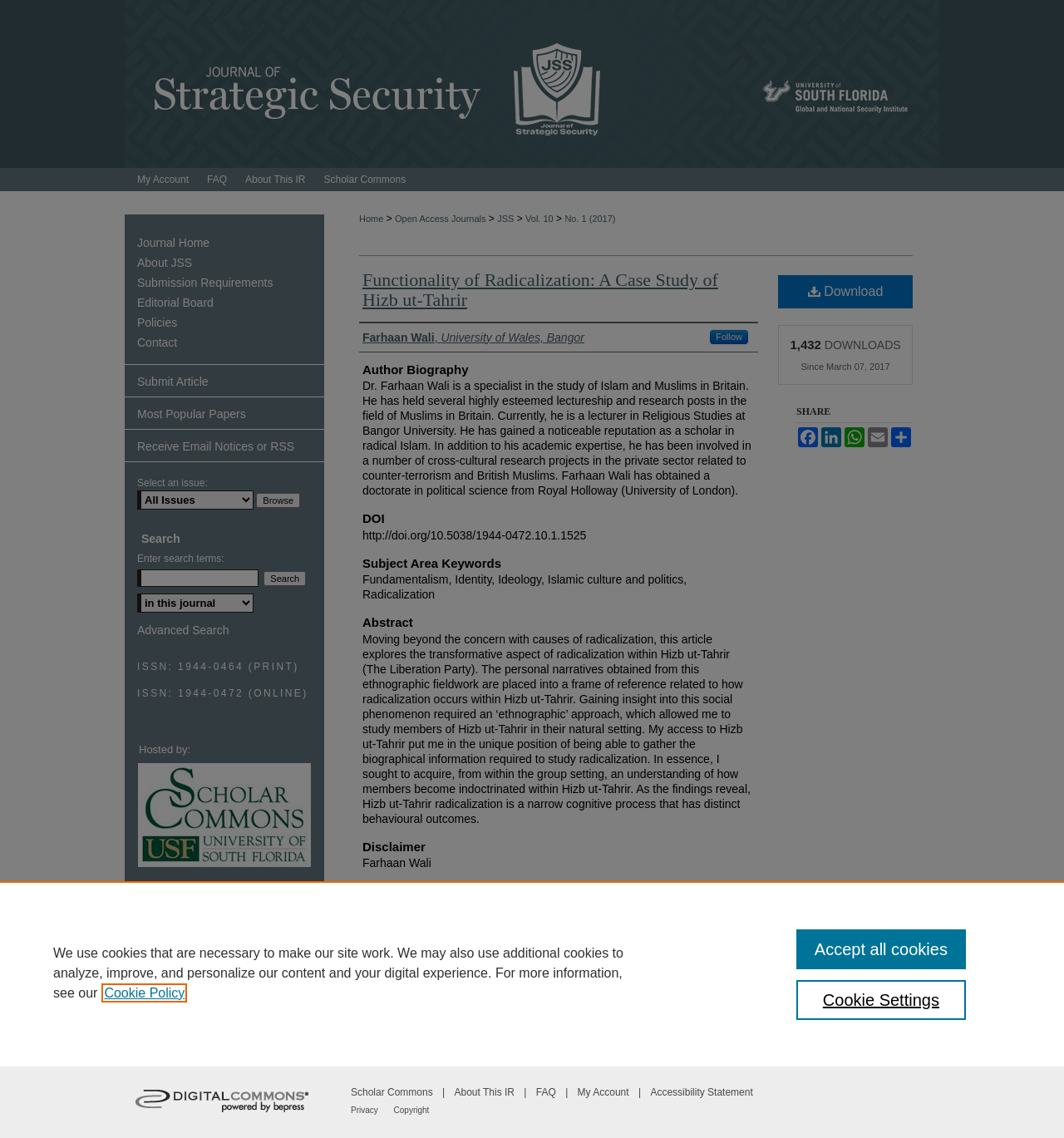Pinpoint the bounding box coordinates of the element to be clicked to execute the instruction: "Submit a new article".

[0.117, 0.32, 0.305, 0.349]